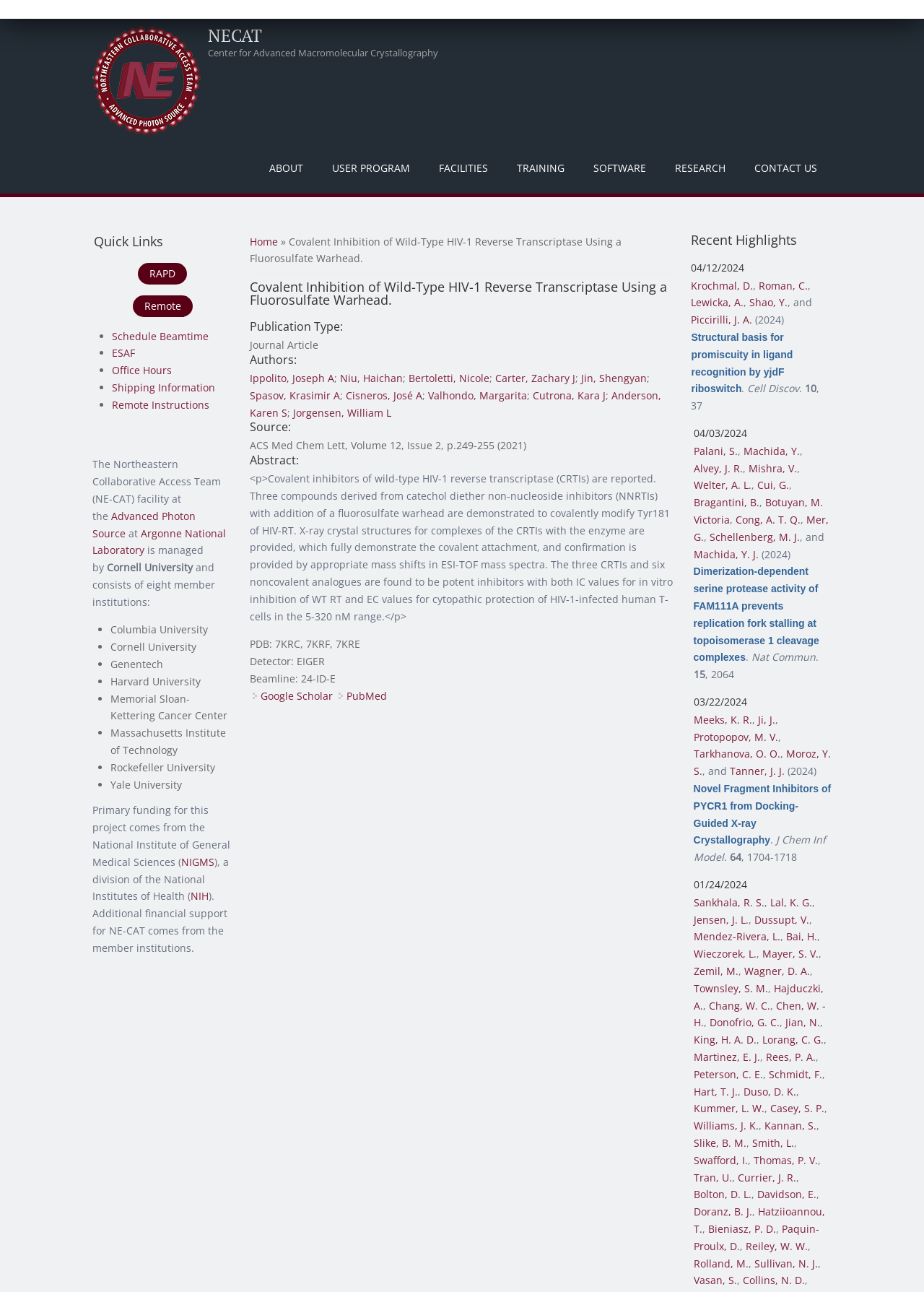Generate a comprehensive description of the webpage content.

The webpage is about a research article titled "Covalent Inhibition of Wild-Type HIV-1 Reverse Transcriptase Using a Fluorosulfate Warhead" from NECAT (Northeastern Collaborative Access Team). 

At the top of the page, there is a navigation menu with links to "Home", "ABOUT", "USER PROGRAM", "FACILITIES", "TRAINING", "SOFTWARE", "RESEARCH", and "CONTACT US". Below the navigation menu, there is a heading that says "You are here" followed by a breadcrumb trail showing the current page's location.

The main content of the page is divided into sections. The first section displays the article's title, publication type, authors, and source. The authors' names are listed with links to their respective profiles. The source is specified as "ACS Med Chem Lett, Volume 12, Issue 2, p.249-255 (2021)".

The next section is the abstract, which summarizes the research article. The abstract is a paragraph of text that describes the covalent inhibitors of wild-type HIV-1 reverse transcriptase and their potency.

Below the abstract, there are links to related resources, including PDB IDs, detector information, and beamline information.

At the bottom of the page, there is a footer section with links to "Google Scholar" and "PubMed". There is also a complementary section with a heading "Quick Links" that provides links to various resources, including "RAPD", "Remote", "Schedule Beamtime", "ESAF", "Office Hours", "Shipping Information", and "Remote Instructions". 

Additionally, there is a section that describes the NECAT facility at the Advanced Photon Source at Argonne National Laboratory, which is managed by Cornell University and consists of eight member institutions.